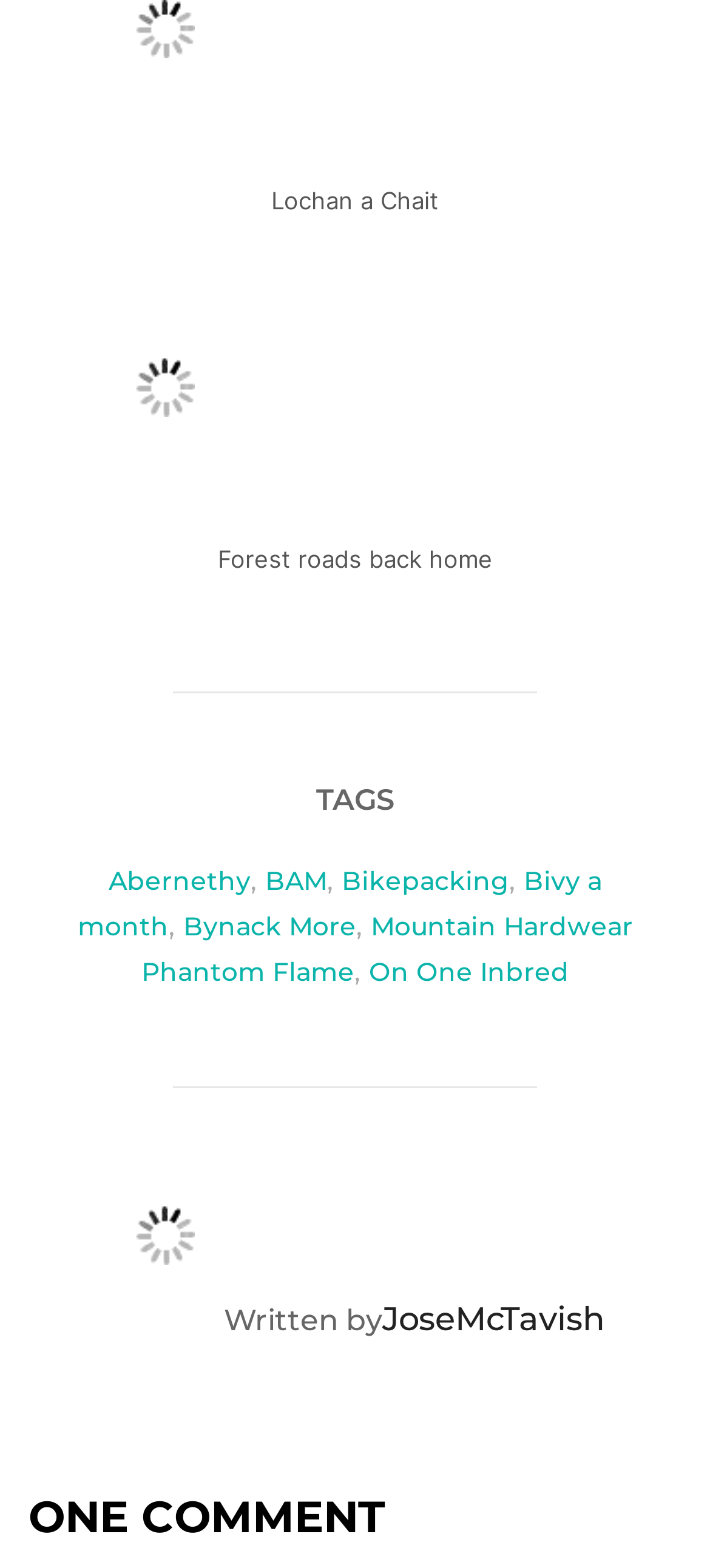Please identify the bounding box coordinates of the element I should click to complete this instruction: 'Send an email to query@commonenterprise.coop'. The coordinates should be given as four float numbers between 0 and 1, like this: [left, top, right, bottom].

None